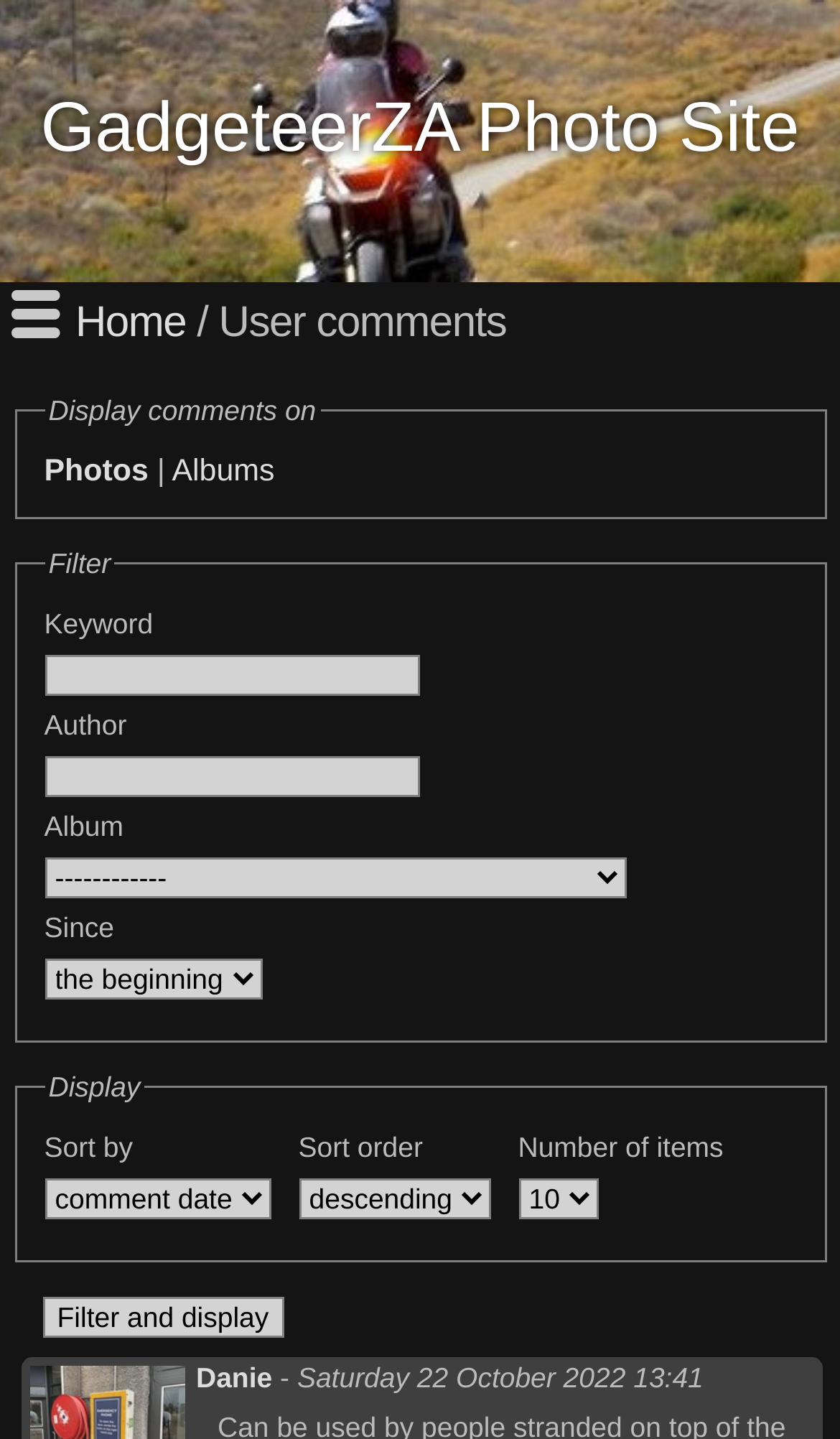Provide a thorough summary of the webpage.

This webpage is about user comments, with a prominent link to "GadgeteerZA Photo Site" at the top. Below this link, there is a heading that reads "Home / User comments" with a link to "Home" on the left side. 

On the left side of the page, there are three groups of elements: "Display comments on", "Filter", and "Display". The "Display comments on" group contains links to "Photos" and "Albums", separated by a vertical bar. 

The "Filter" group is the largest section, containing several form elements to filter comments. There are text boxes to input keywords and author names, as well as combo boxes to select albums and dates. The section also includes static text labels for each form element.

The "Display" group allows users to customize the display of comments. It contains combo boxes to sort comments by different criteria, select the sort order, and choose the number of items to display.

At the bottom of the page, there is a button to "Filter and display" the comments. Below this button, there is a comment from a user named "Danie", posted on Saturday, 22 October 2022, at 13:41.